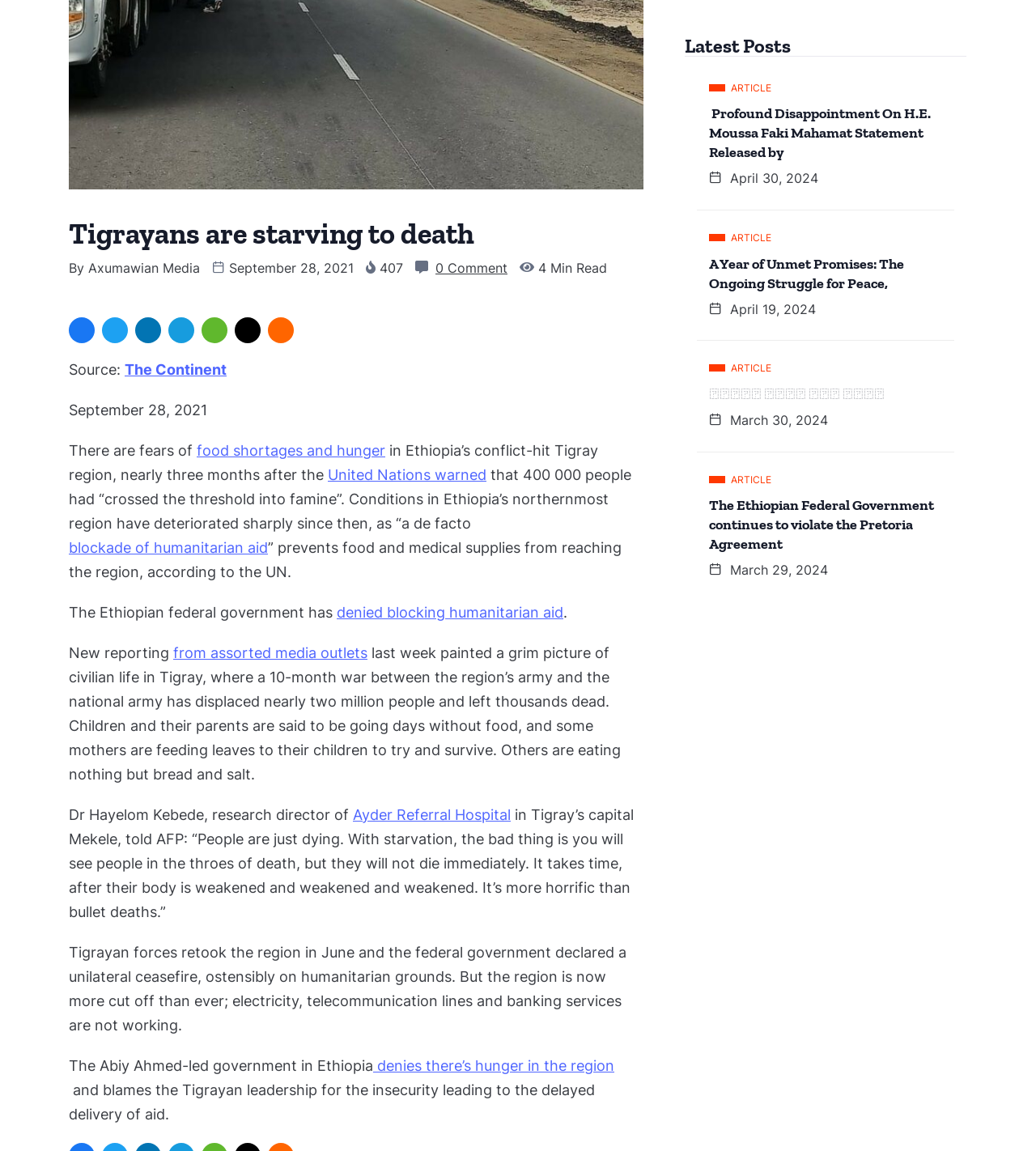Based on the element description: "title="WhatsApp"", identify the UI element and provide its bounding box coordinates. Use four float numbers between 0 and 1, [left, top, right, bottom].

[0.195, 0.276, 0.22, 0.298]